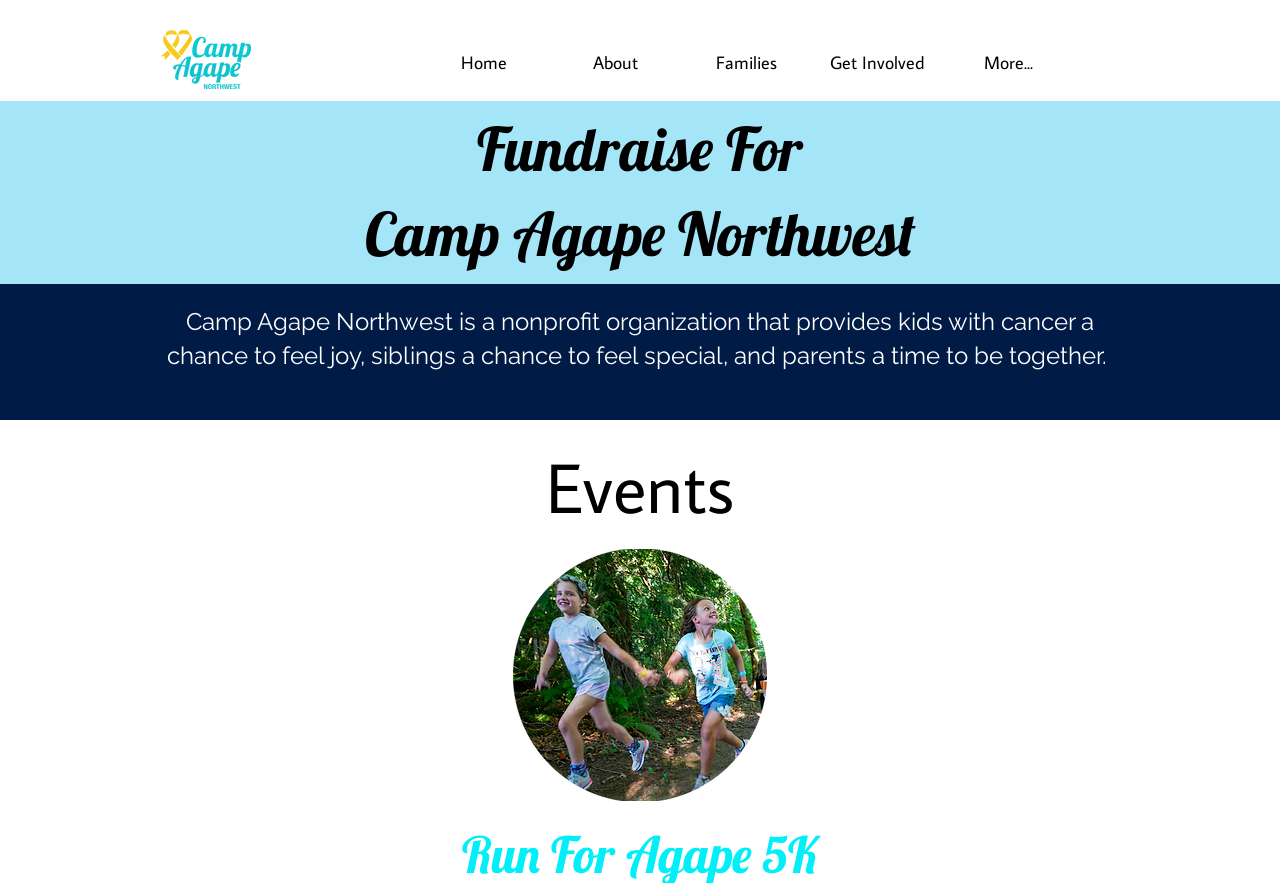Based on the image, give a detailed response to the question: What is the section below the navigation bar?

I determined the section below the navigation bar by analyzing the static text elements. The navigation bar has links to 'Home', 'About', 'Families', and 'Get Involved'. Below the navigation bar, there is a heading element that says 'Fundraise For Camp Agape Northwest', followed by a static text element that describes the organization. This suggests that the section below the navigation bar is about the organization.